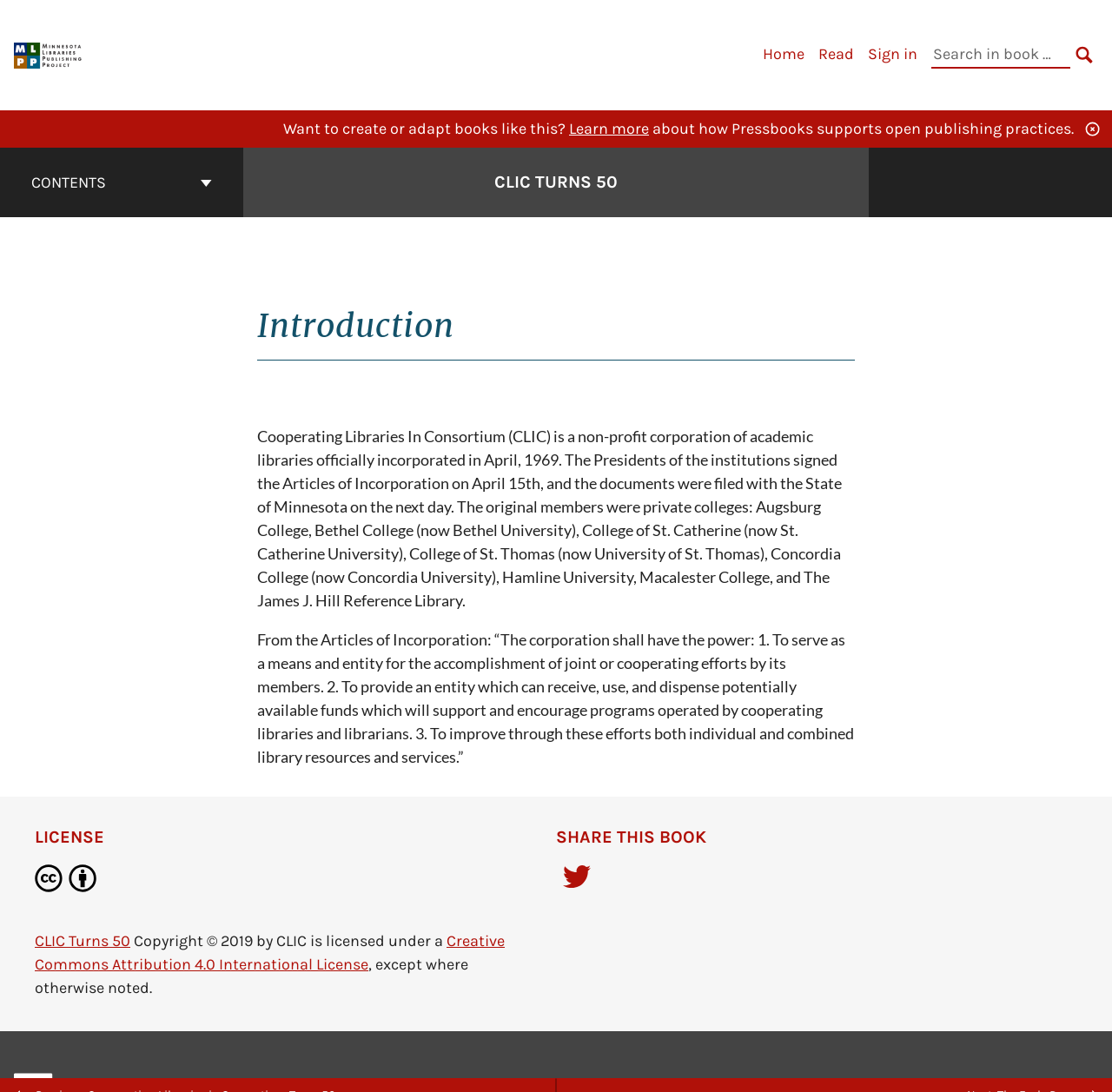How many original members were there?
Look at the image and respond with a one-word or short phrase answer.

8